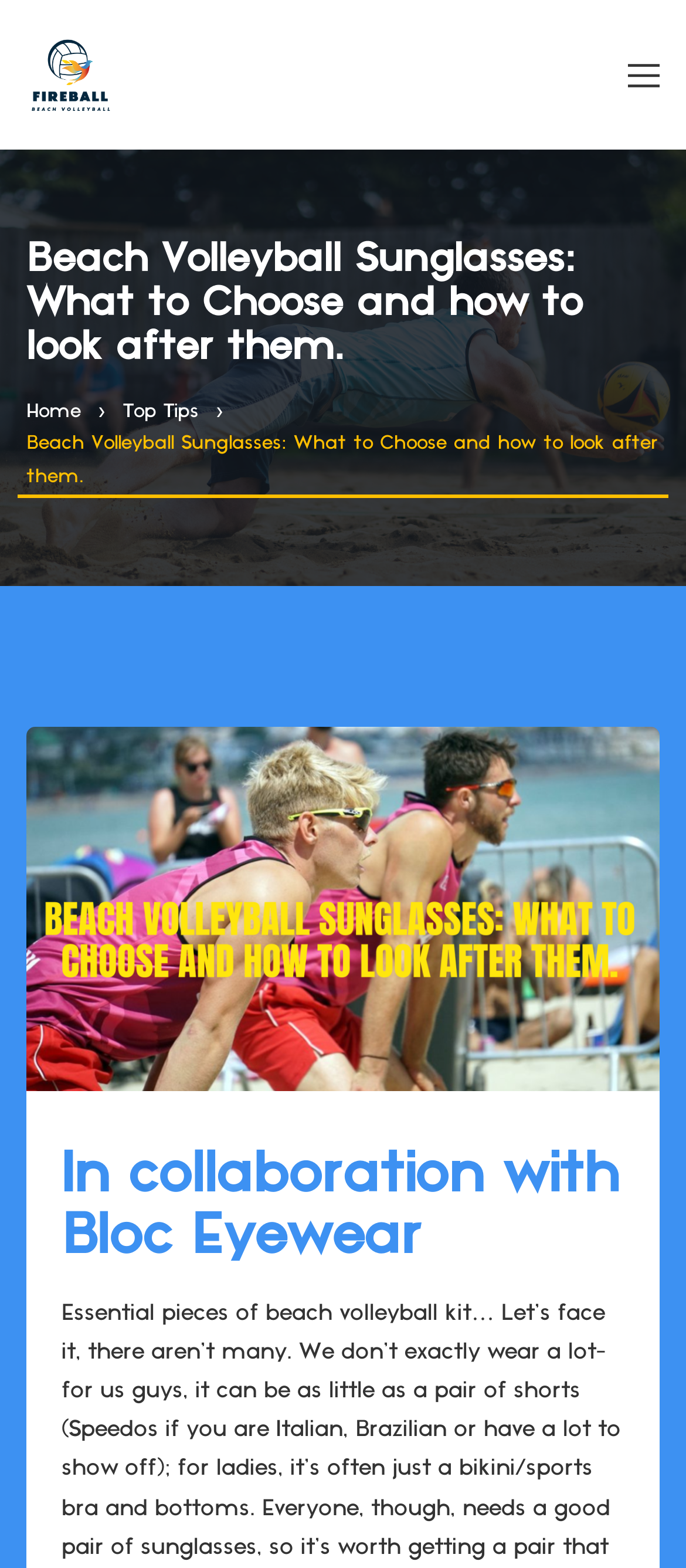Convey a detailed summary of the webpage, mentioning all key elements.

The webpage is about beach volleyball sunglasses, specifically discussing what to choose and how to look after them. At the top left corner, there is a link to "Fireball Beach Volleyball" accompanied by an image with the same name. To the right of this link, there is a small image with no description. 

Below the top section, there is a prominent heading that repeats the title "Beach Volleyball Sunglasses: What to Choose and how to look after them." Underneath this heading, a navigation breadcrumb is located, containing links to "Home" and "Top Tips". 

Further down the page, there is a heading that announces a collaboration with Bloc Eyewear, accompanied by a link to Bloc Eyewear's website.